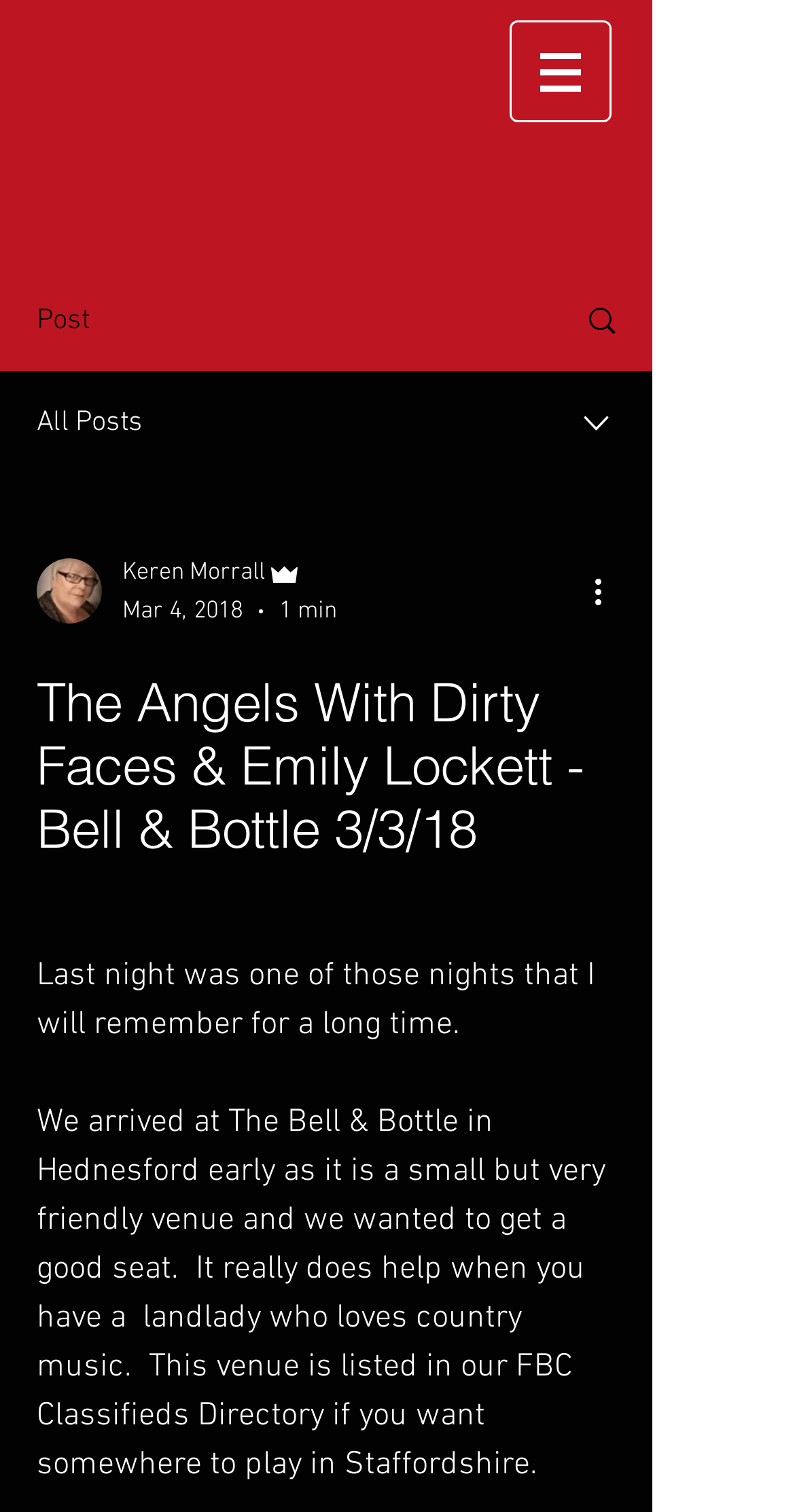What is the name of the venue?
Can you offer a detailed and complete answer to this question?

I found the name of the venue by reading the text content of the StaticText element that describes the event. The text mentions 'The Bell & Bottle in Hednesford' as the venue.